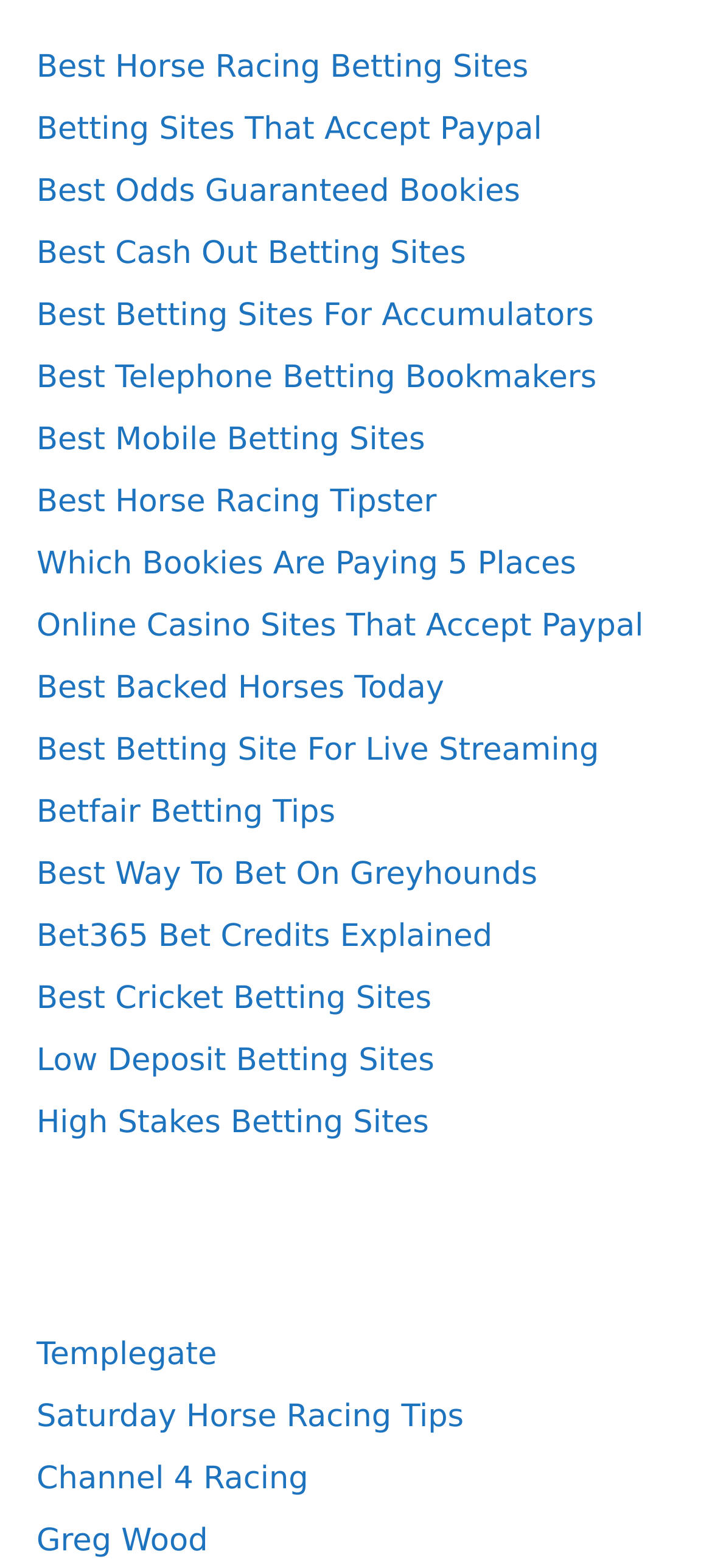Look at the image and give a detailed response to the following question: What type of image is displayed on the webpage?

The image on the webpage is labeled as 'Popular Racing Tips', suggesting that it is an image related to horse racing tips or advice, possibly highlighting a popular or recommended tip.